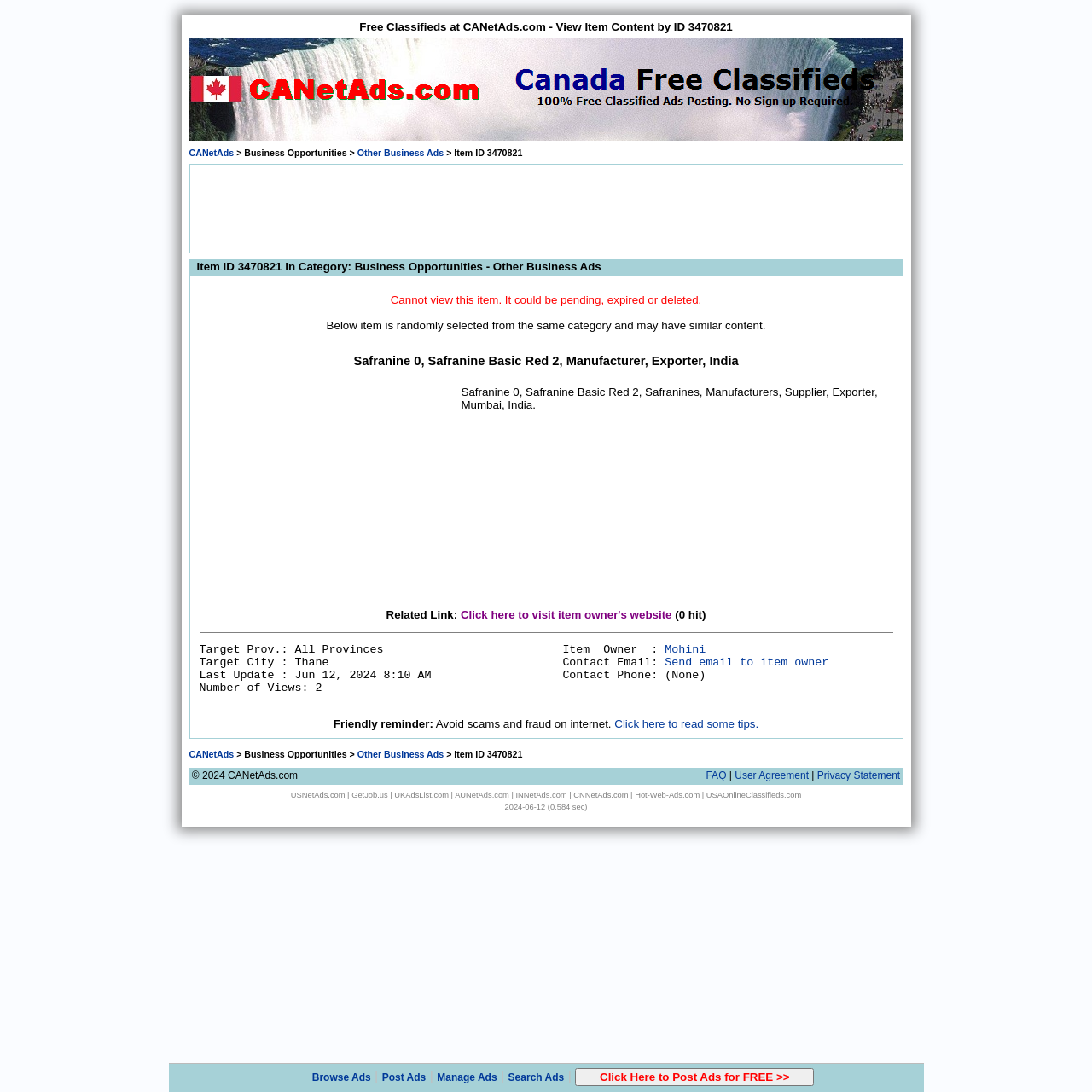Using the details in the image, give a detailed response to the question below:
What is the name of the item owner?

I found the answer by looking at the link 'Mohini' in the table row that contains the item's details, which indicates that Mohini is the item owner.